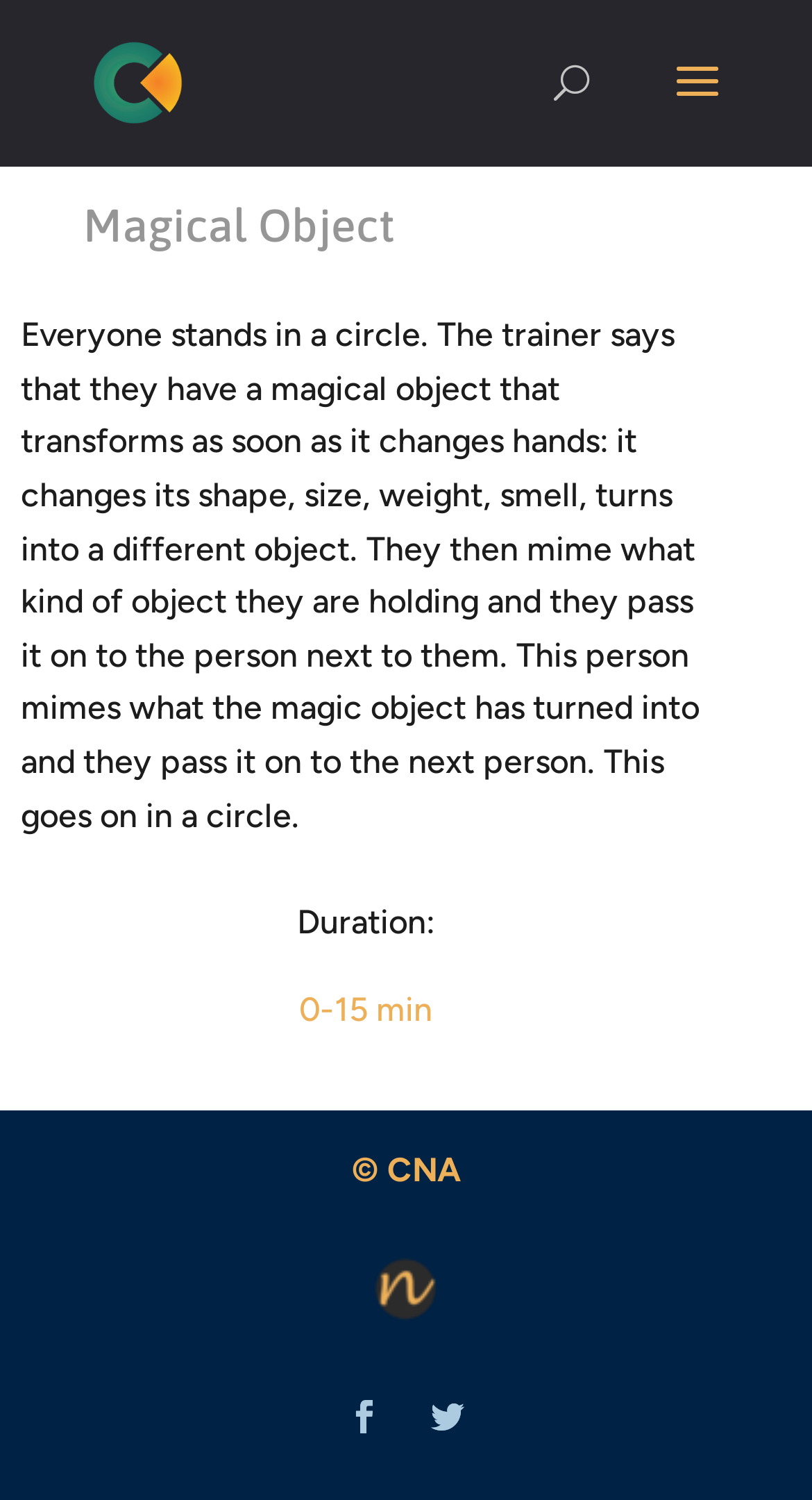Articulate a complete and detailed caption of the webpage elements.

The webpage is about a "Magical Object" game, as indicated by the title. At the top-left corner, there is a link and an image, both labeled "CNA Priručnik". Below this, there is a search bar that spans almost the entire width of the page. 

The main content of the page is a heading that reads "Magical Object", followed by a descriptive paragraph that explains the rules of the game. The paragraph is quite long and takes up most of the page's vertical space. It describes how players stand in a circle, mime holding a magical object, and pass it to the next person, who then mimes what the object has transformed into.

Below the paragraph, there is a section with a label "Duration:" and a link that indicates the game's duration is between 0-15 minutes. 

At the bottom of the page, there is a footer section that contains a copyright notice "© CNA", an image, and three links with icons. The footer section spans the entire width of the page.